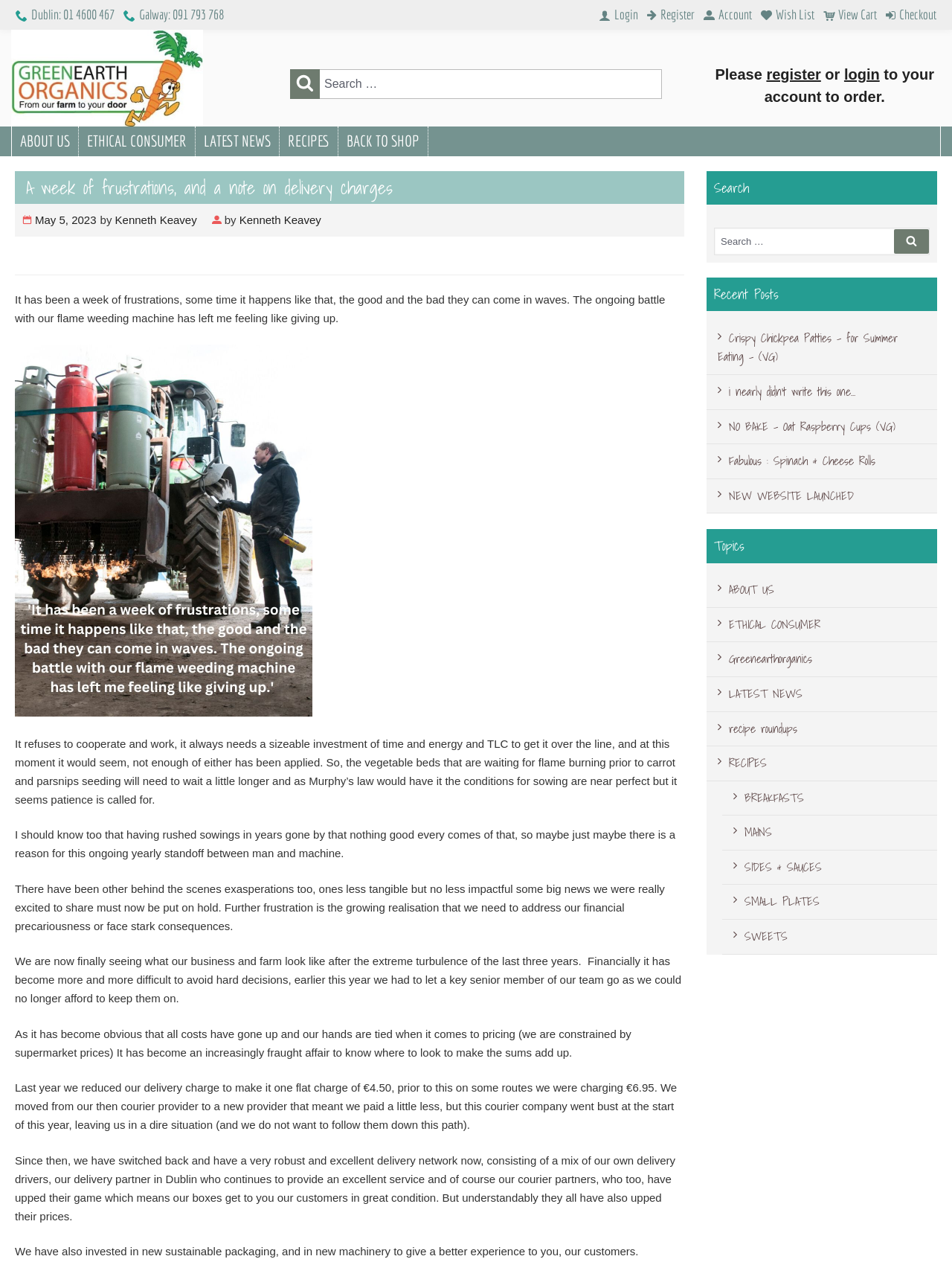Provide a short, one-word or phrase answer to the question below:
What is the name of the farm?

Greenearthorganics